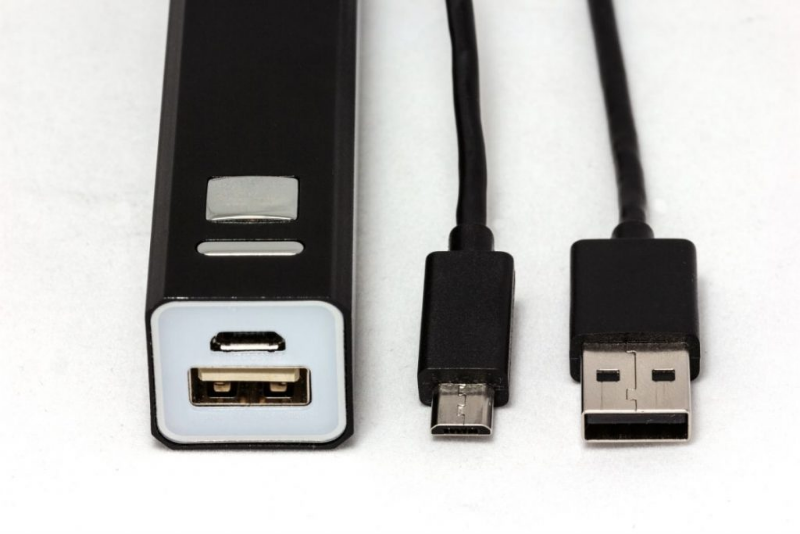Give a short answer using one word or phrase for the question:
What is the purpose of the connectors?

Linking devices or charging the power bank